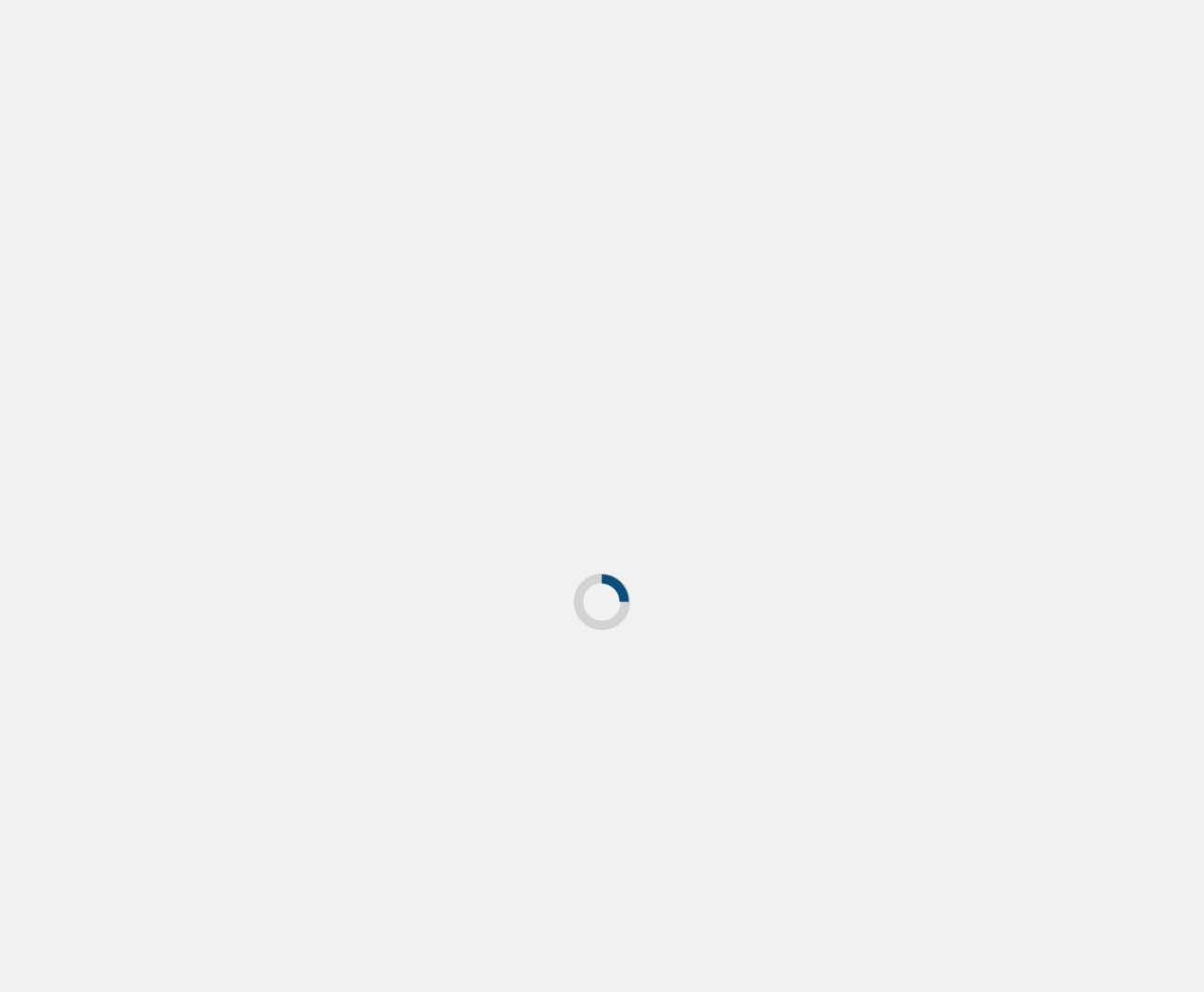What is the date of the article? Please answer the question using a single word or phrase based on the image.

June 12, 2024